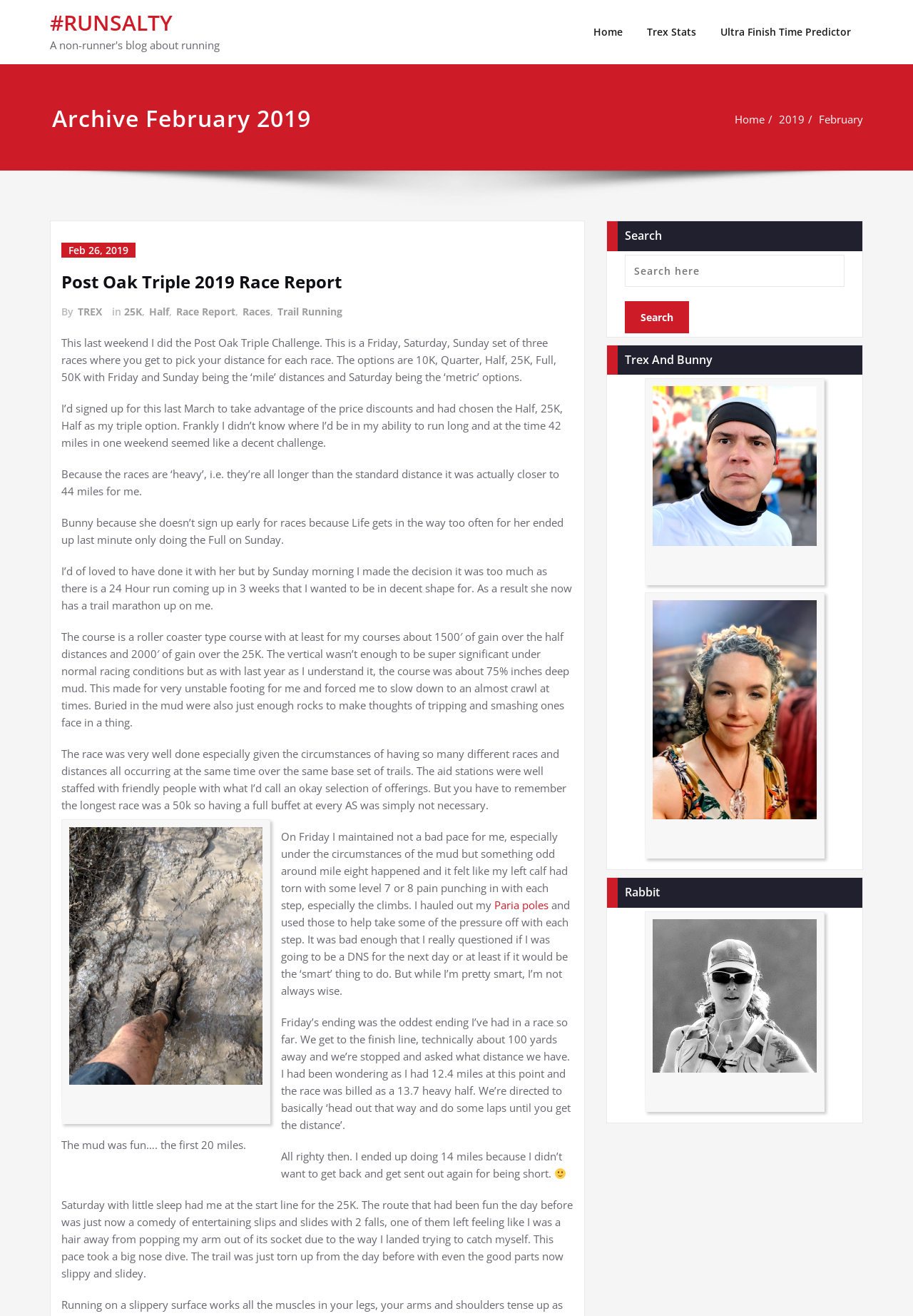Please answer the following question using a single word or phrase: 
What is the name of the race report?

Post Oak Triple 2019